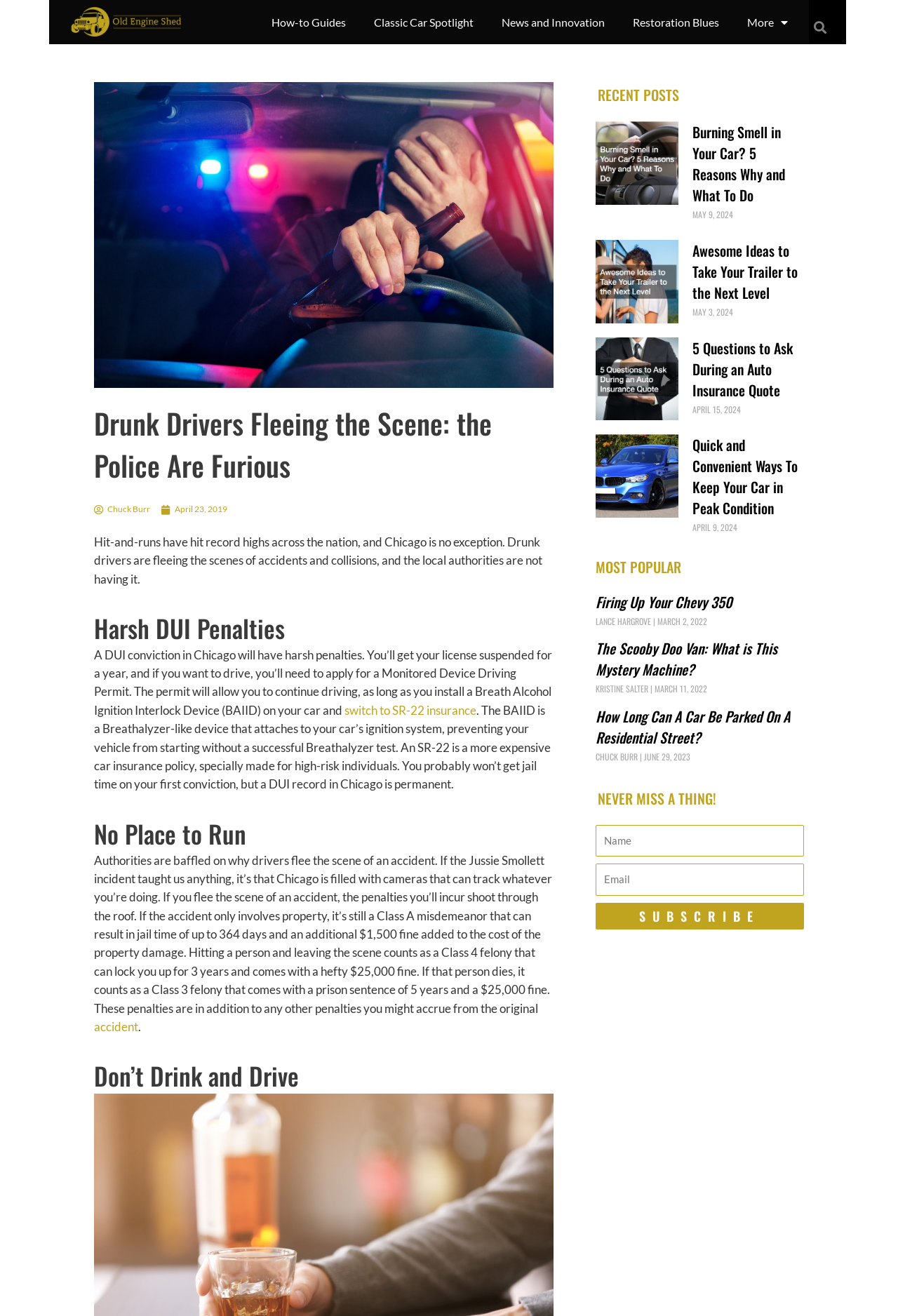Locate the bounding box coordinates of the clickable region necessary to complete the following instruction: "Check the 'MOST POPULAR' section". Provide the coordinates in the format of four float numbers between 0 and 1, i.e., [left, top, right, bottom].

[0.663, 0.423, 0.895, 0.439]